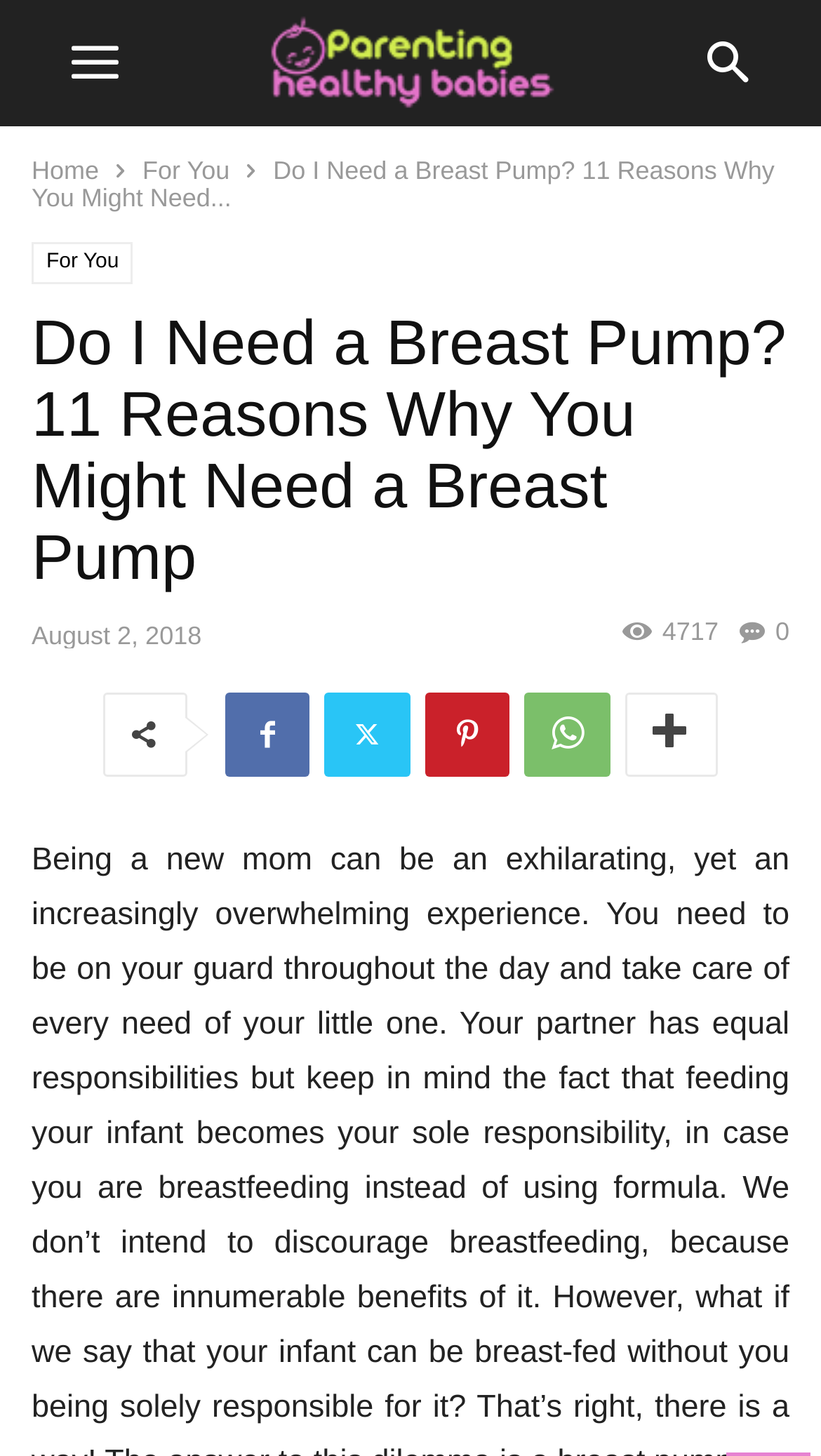Find the bounding box coordinates of the clickable region needed to perform the following instruction: "view for you page". The coordinates should be provided as four float numbers between 0 and 1, i.e., [left, top, right, bottom].

[0.174, 0.107, 0.28, 0.127]